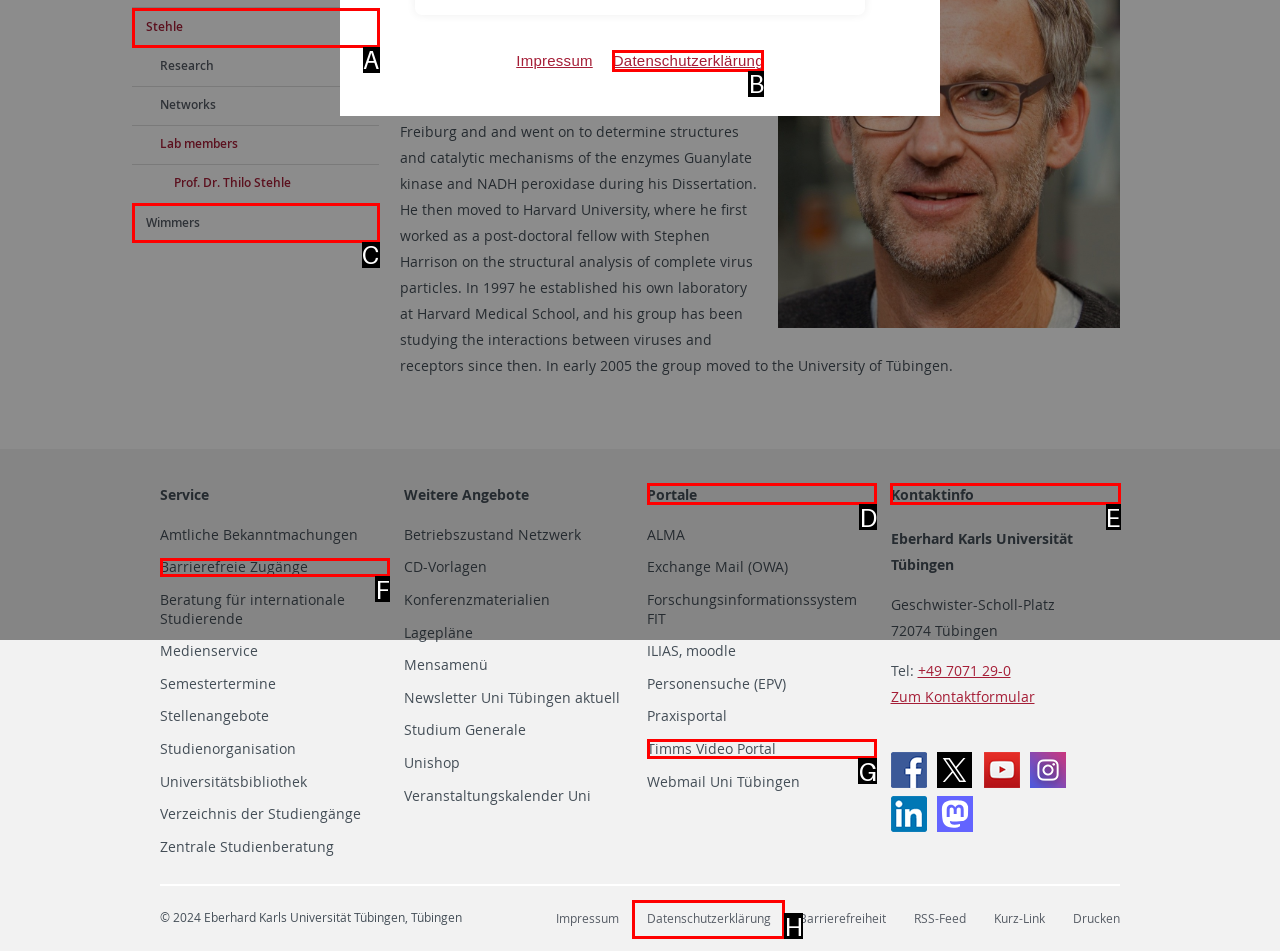From the options presented, which lettered element matches this description: Timms Video Portal
Reply solely with the letter of the matching option.

G